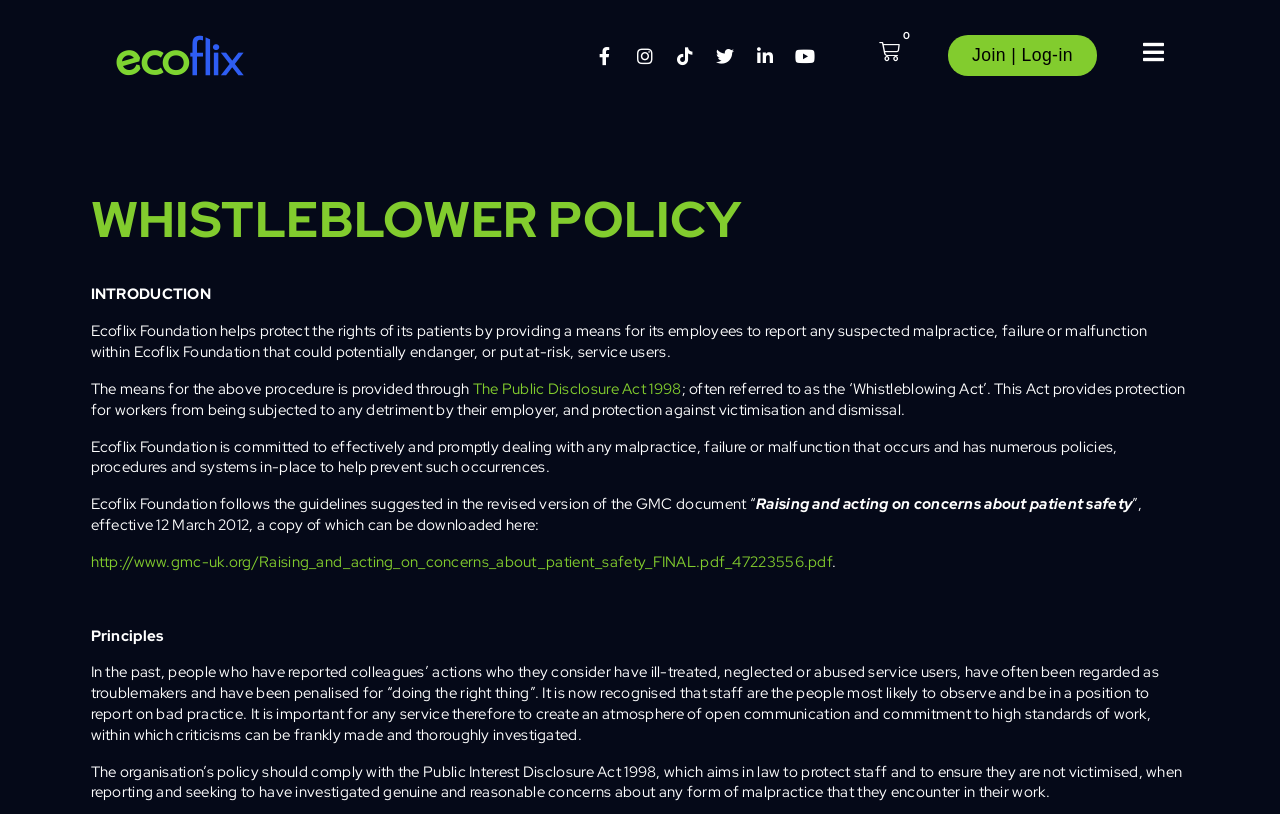Please provide the bounding box coordinates for the UI element as described: "alt="PRIMARY" title="PRIMARY"". The coordinates must be four floats between 0 and 1, represented as [left, top, right, bottom].

[0.086, 0.037, 0.194, 0.1]